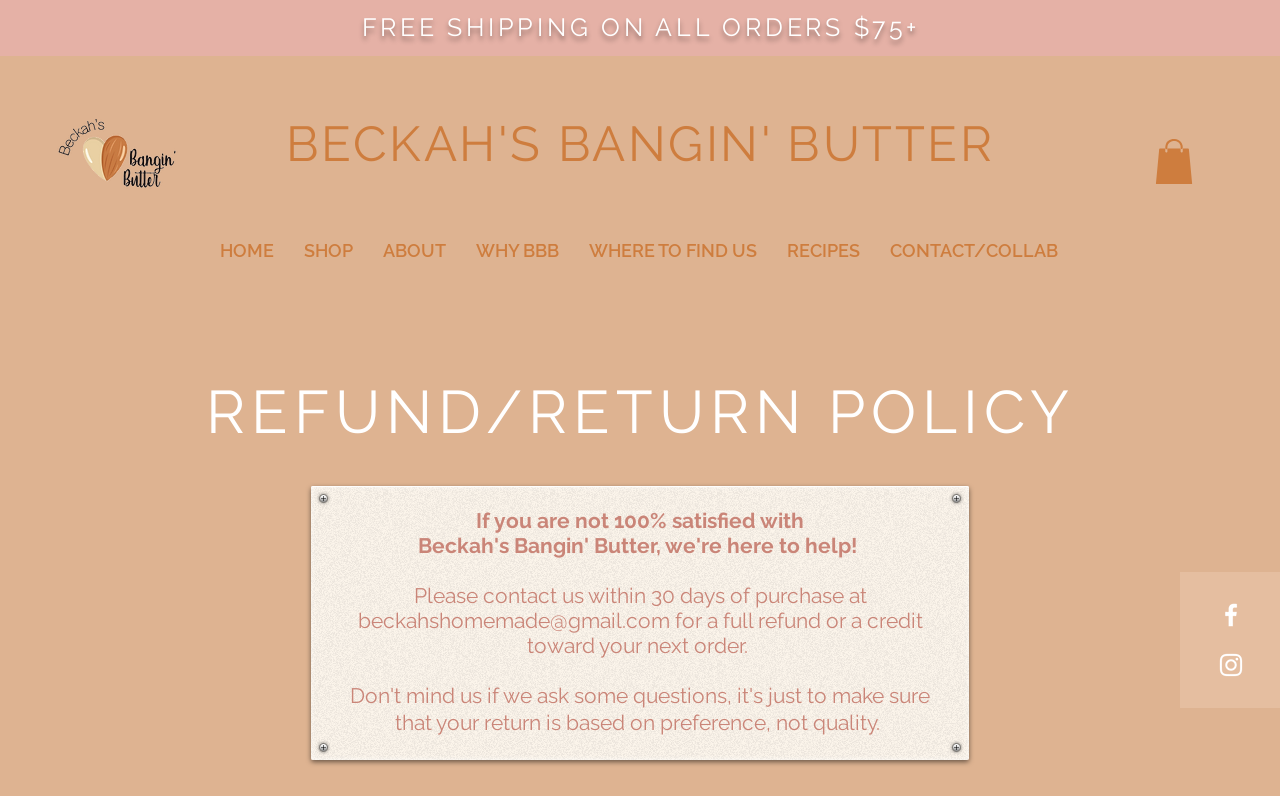Please locate the bounding box coordinates of the region I need to click to follow this instruction: "Contact us via beckahshomemade@gmail.com".

[0.279, 0.764, 0.523, 0.796]